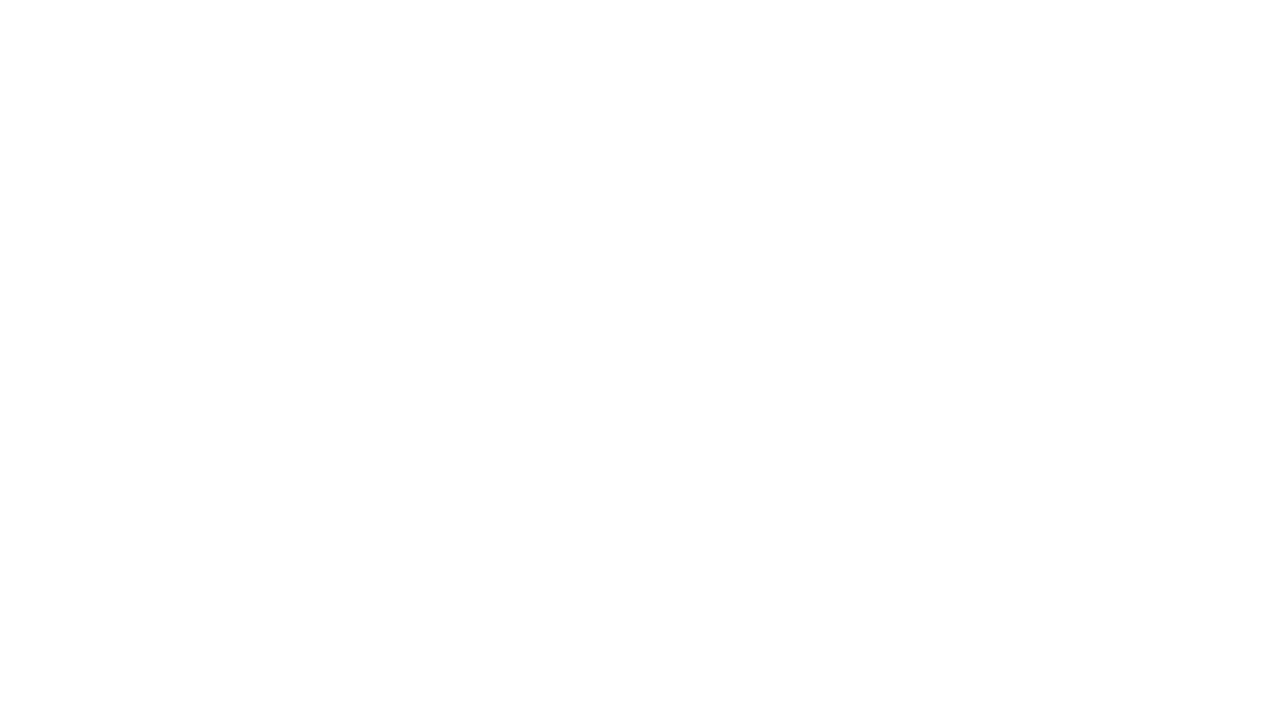Reply to the question below using a single word or brief phrase:
Is there an image on the webpage?

Yes